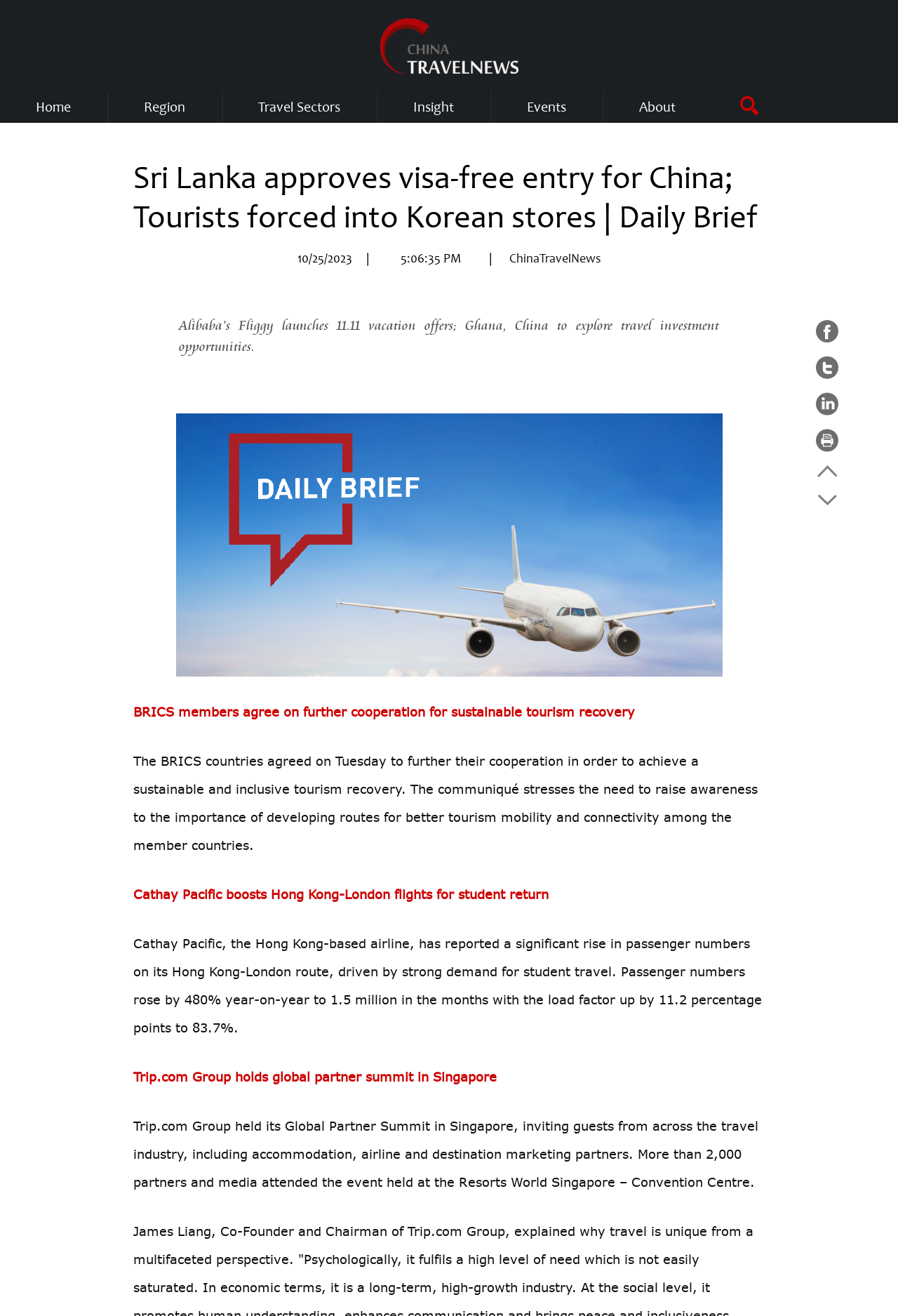Give a detailed account of the webpage, highlighting key information.

The webpage is a news website focused on China travel news. At the top, there is a heading "China Travel News" with a corresponding image and link. Below this, there are several headings for navigation, including "Home", "Region", "Travel Sectors", "Insight", "Events", and "About", each with a corresponding link.

The main content of the webpage is a daily brief, with a heading "Sri Lanka approves visa-free entry for China; Tourists forced into Korean stores | Daily Brief". Below this, there is a date and time "10/25/2023 5:06:35 PM" and a link to "ChinaTravelNews". 

The main article section is divided into several news articles. The first article has a heading "Alibaba’s Fliggy launches 11.11 vacation offers; Ghana, China to explore travel investment opportunities." and is accompanied by a figure with an image. 

The subsequent articles are listed below, each with a heading and a brief summary. The articles include "BRICS members agree on further cooperation for sustainable tourism recovery", "Cathay Pacific boosts Hong Kong-London flights for student return", and "Trip.com Group holds global partner summit in Singapore". Each article has a link to read more.